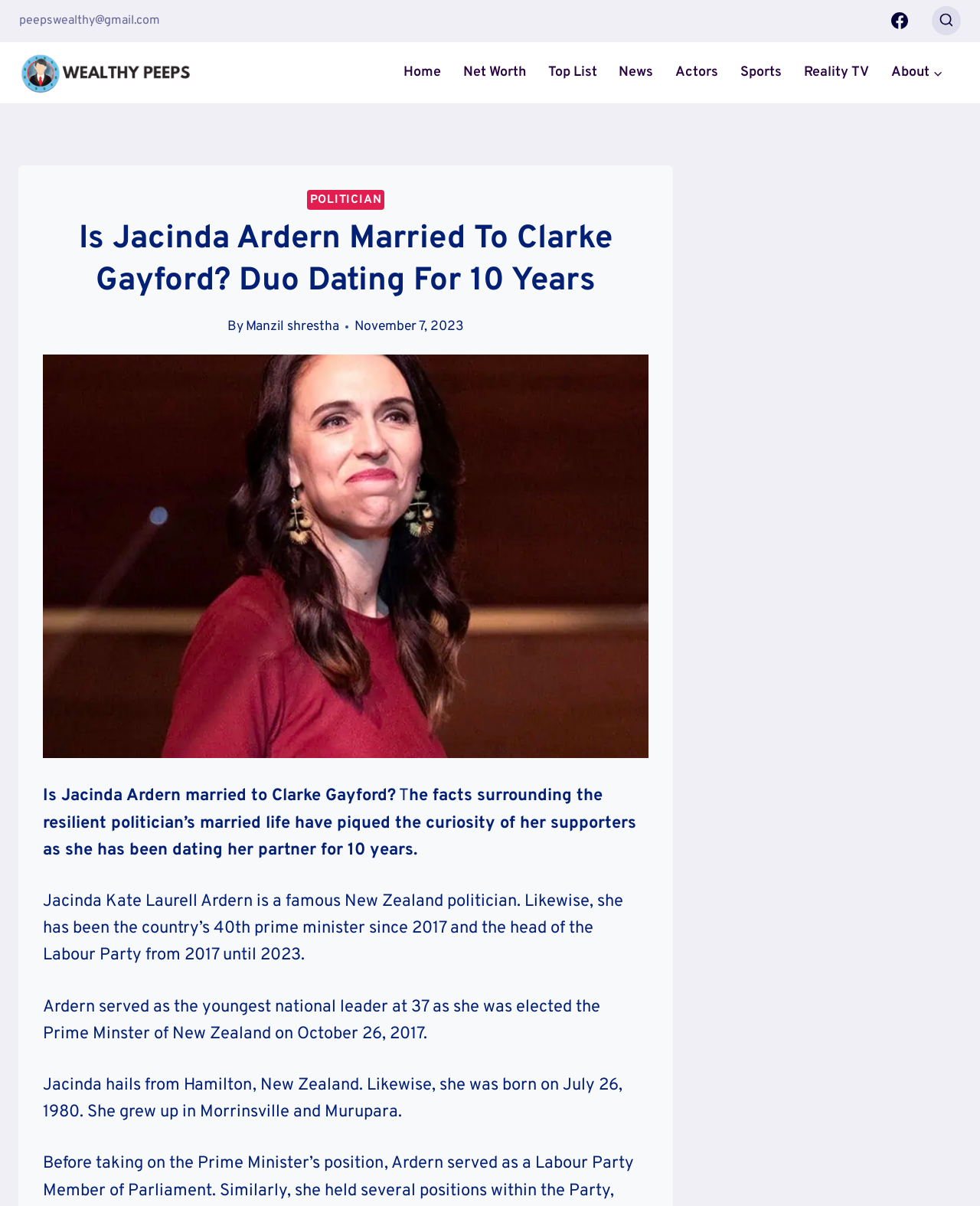What is the main heading displayed on the webpage? Please provide the text.

Is Jacinda Ardern Married To Clarke Gayford? Duo Dating For 10 Years